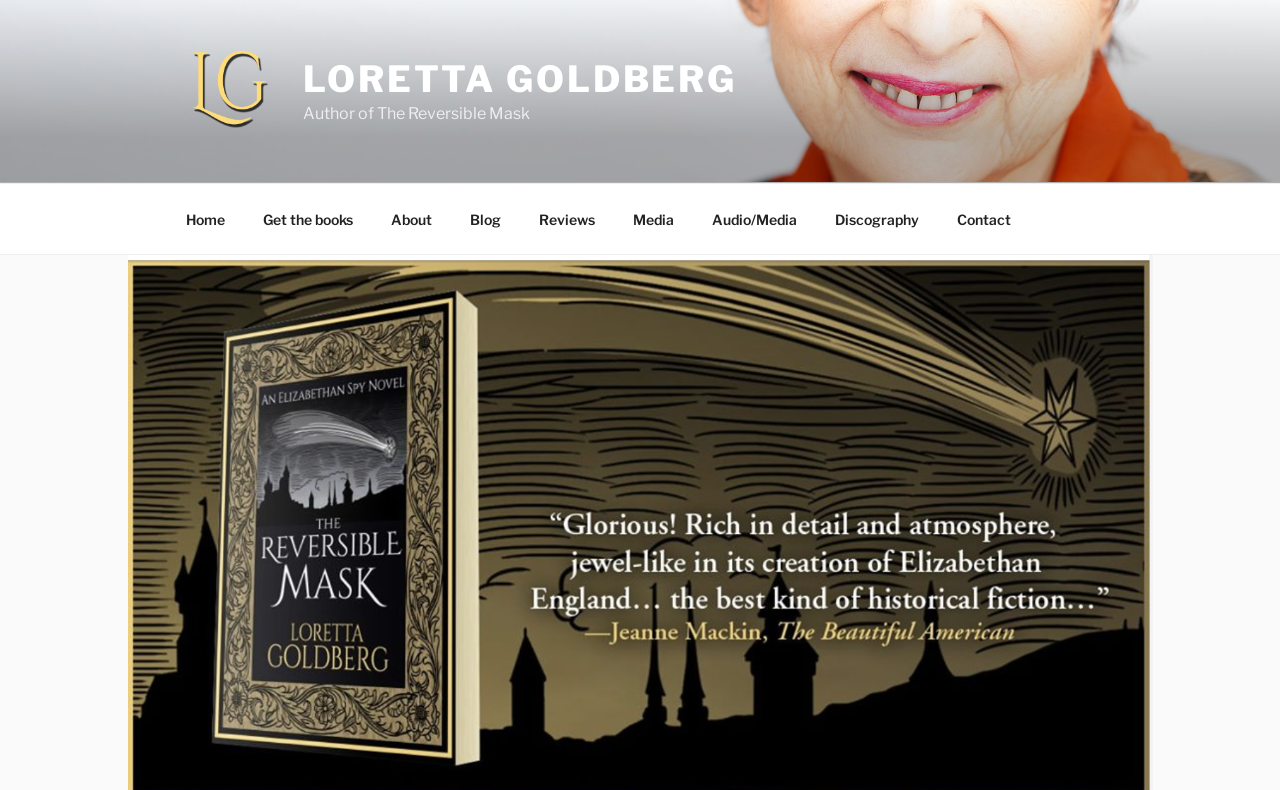Locate the bounding box coordinates of the area to click to fulfill this instruction: "Read about the author of The Reversible Mask". The bounding box should be presented as four float numbers between 0 and 1, in the order [left, top, right, bottom].

[0.237, 0.132, 0.414, 0.156]